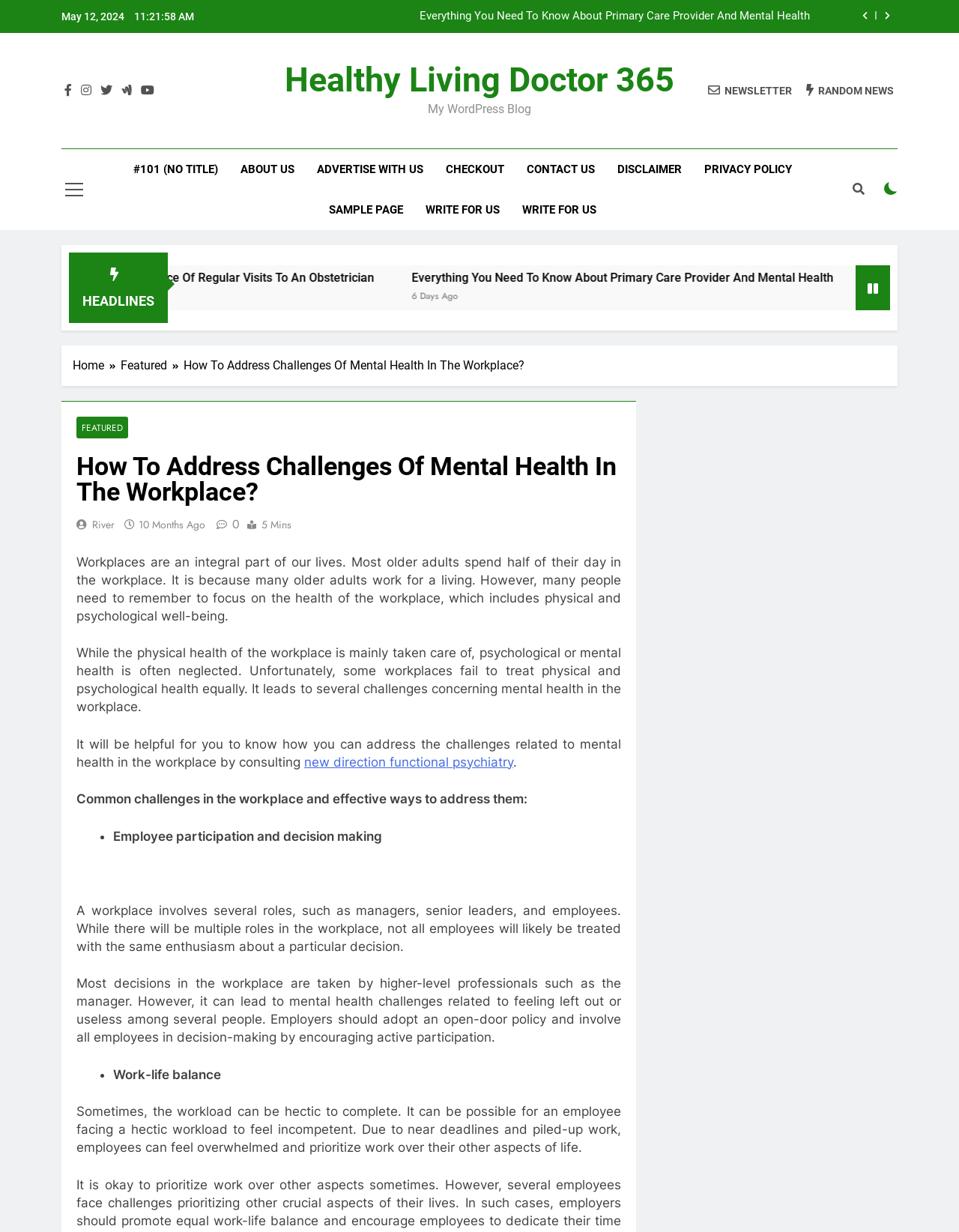Determine the bounding box coordinates of the clickable region to follow the instruction: "Read the article about primary care provider and mental health".

[0.325, 0.22, 0.765, 0.231]